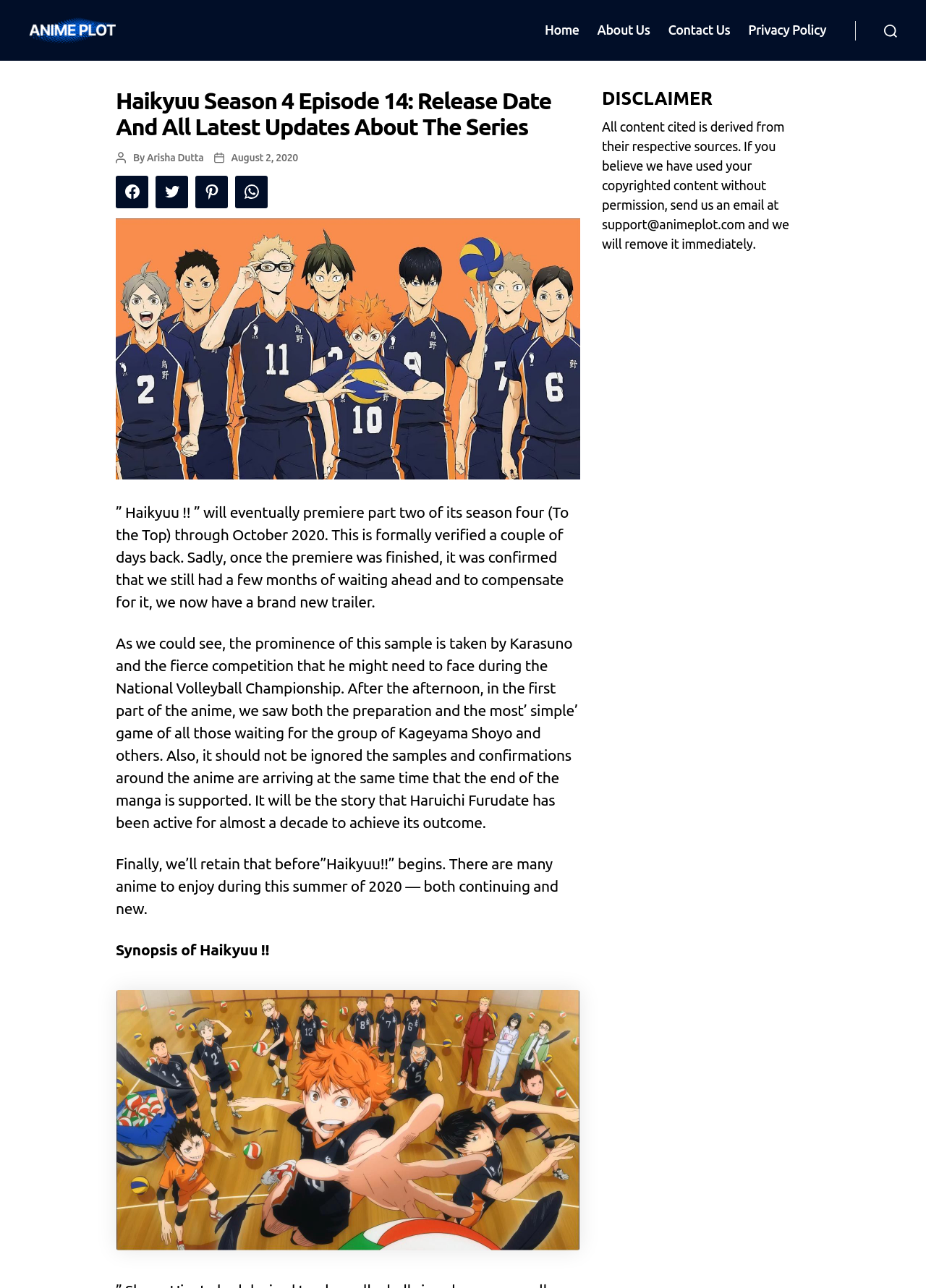Identify the bounding box coordinates of the area you need to click to perform the following instruction: "Click the 'About Us' link".

[0.645, 0.018, 0.702, 0.03]